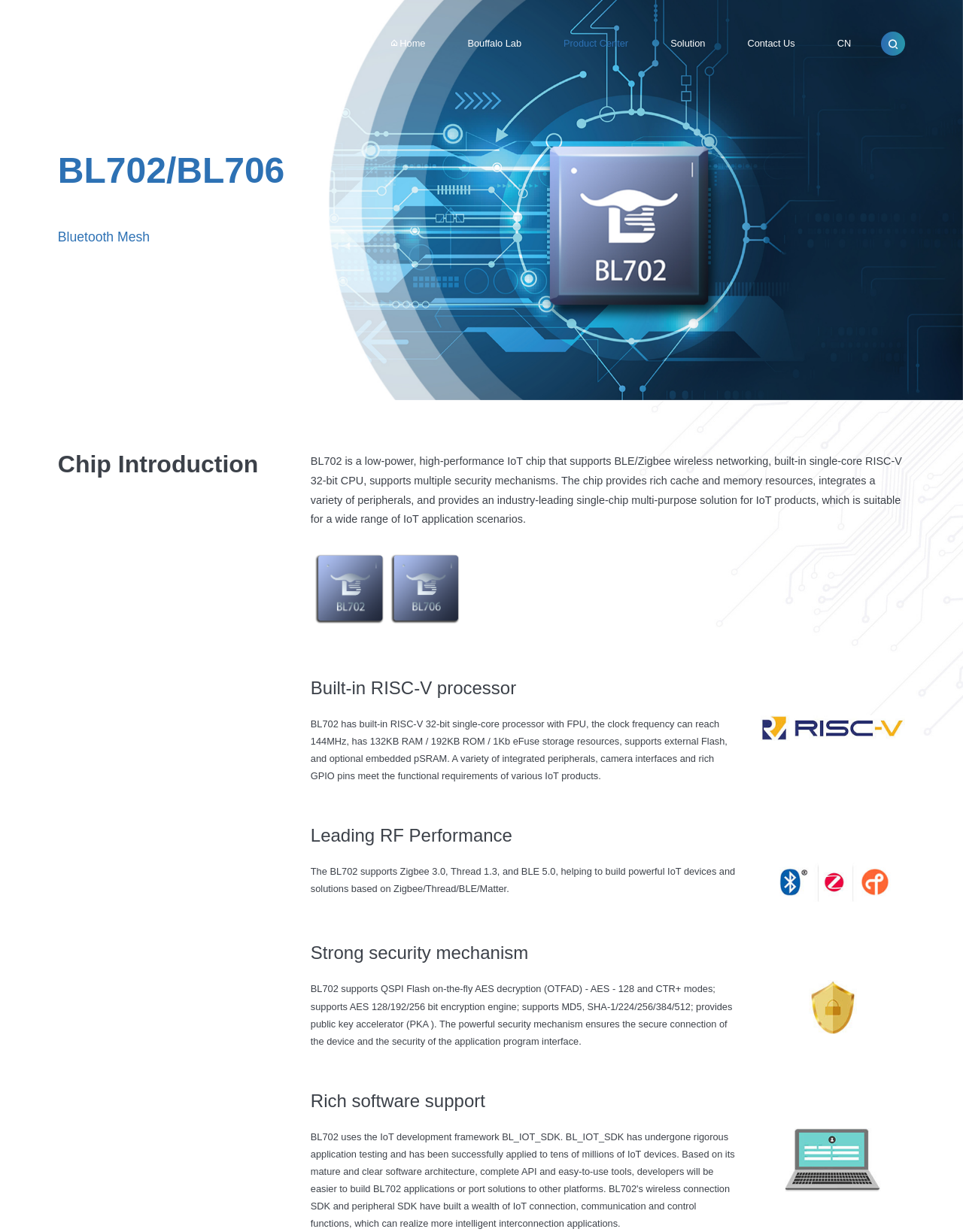Locate the bounding box of the user interface element based on this description: "Home".

[0.405, 0.026, 0.442, 0.045]